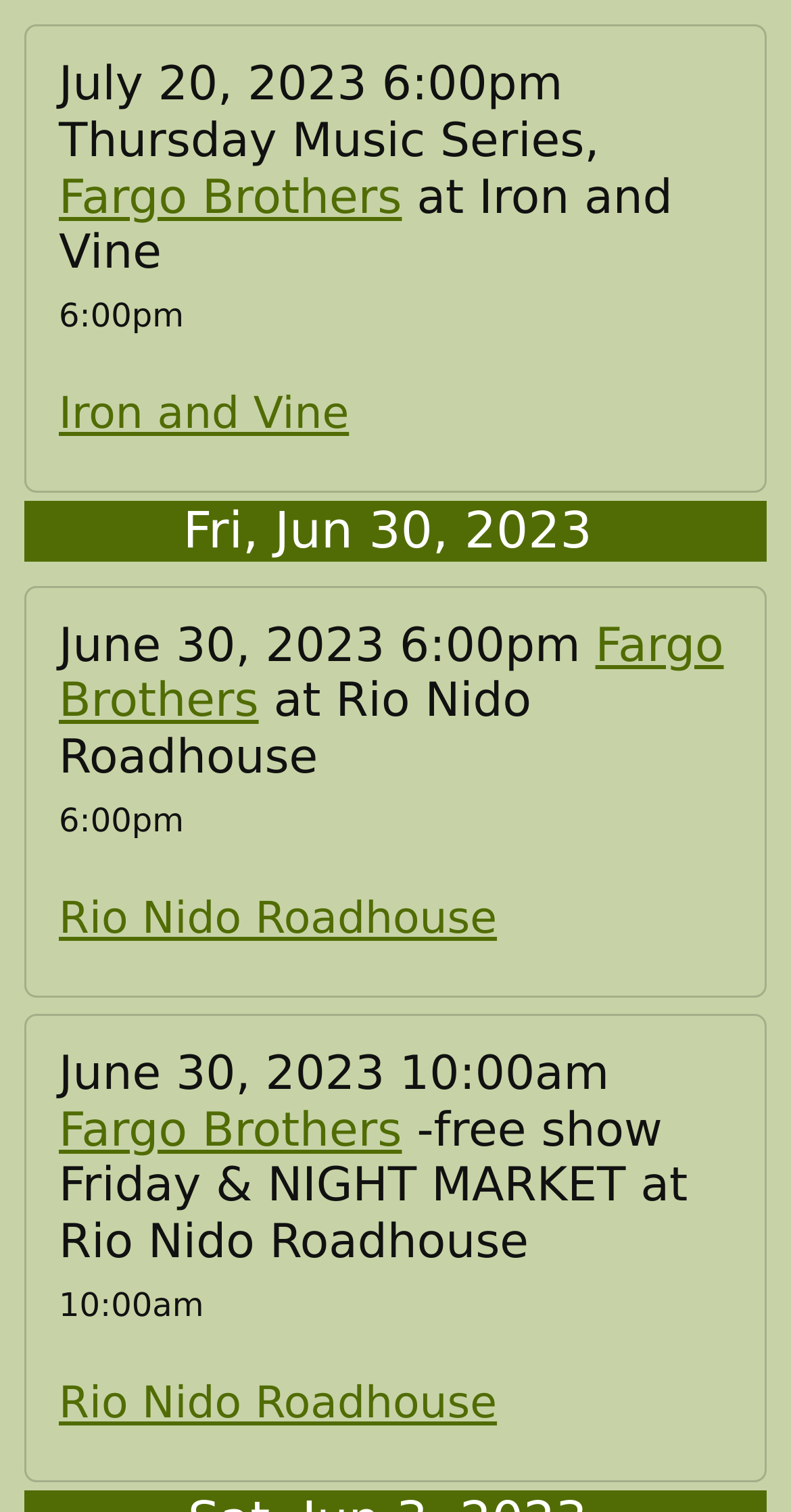Carefully examine the image and provide an in-depth answer to the question: What is the event on July 20, 2023?

I determined the answer by looking at the first heading element which contains the text 'July 20, 2023 6:00pm Thursday Music Series, Fargo Brothers at Iron and Vine'. The event is described as 'Thursday Music Series'.